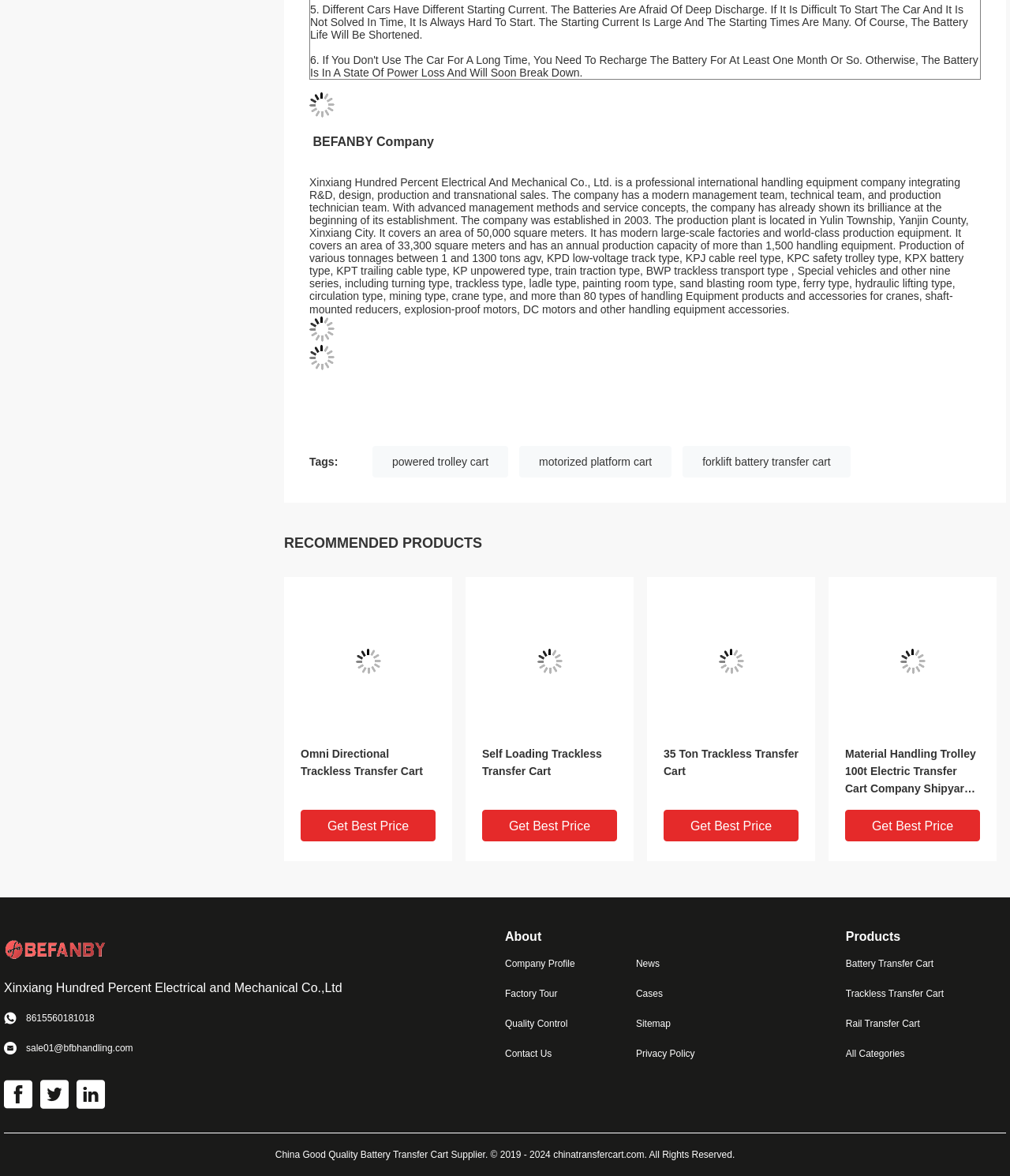Find the bounding box coordinates of the clickable area required to complete the following action: "click the 'Get Best Price' button".

[0.298, 0.689, 0.431, 0.715]